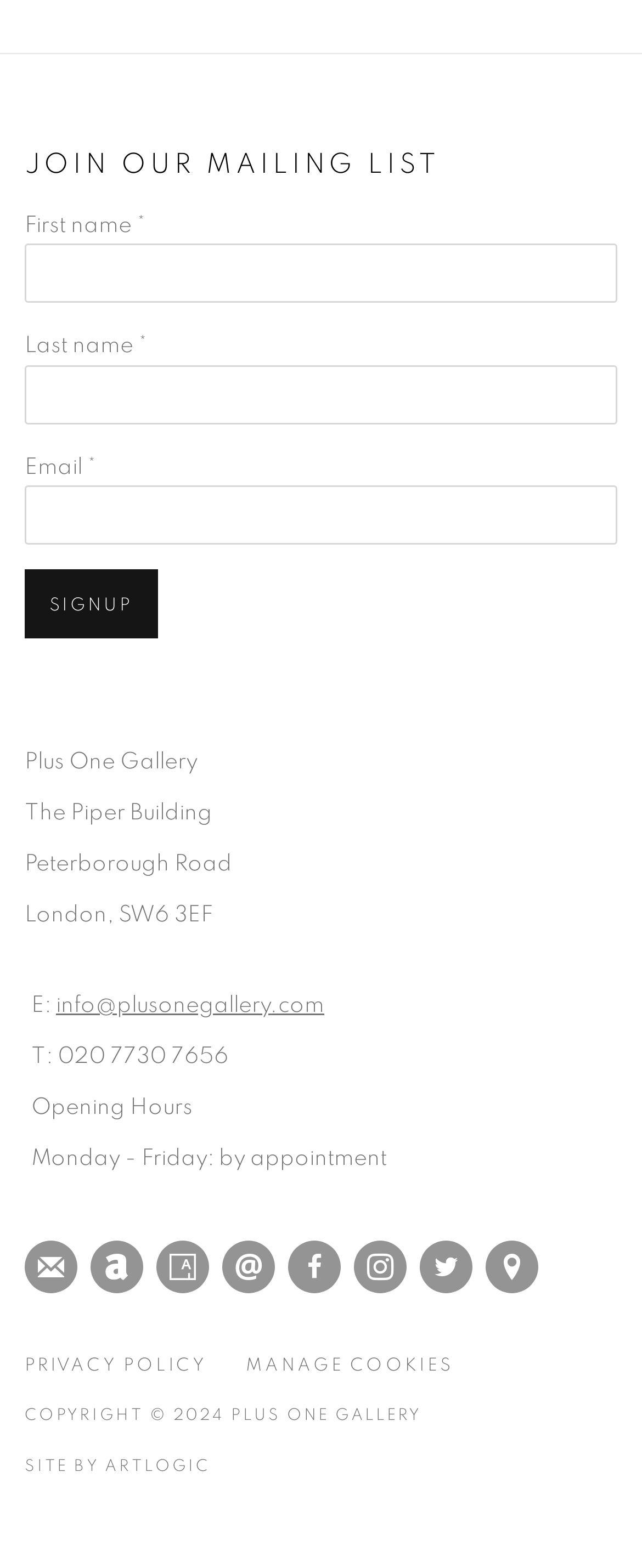Locate and provide the bounding box coordinates for the HTML element that matches this description: "parent_node: Last name * name="lastname"".

[0.038, 0.233, 0.962, 0.27]